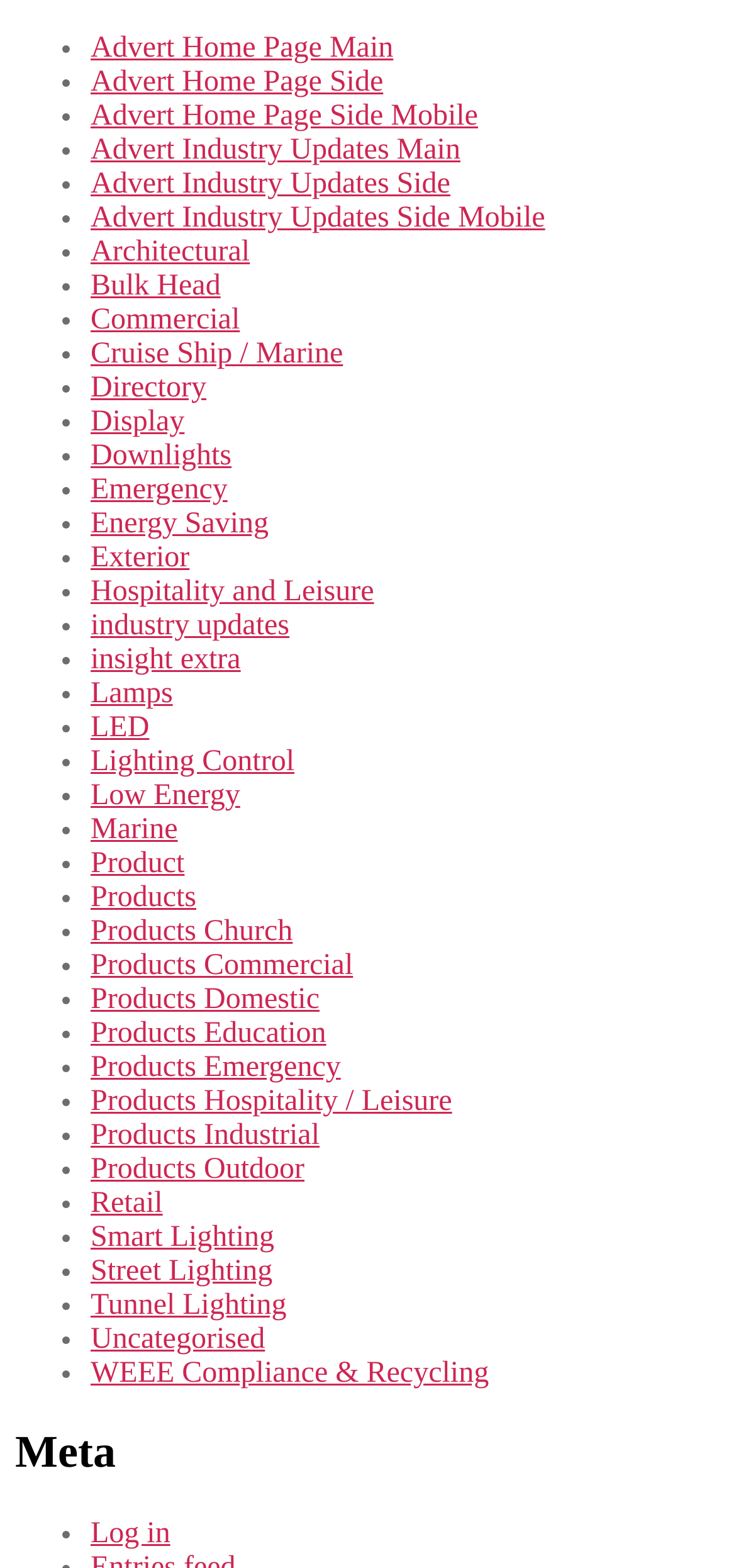Using the information in the image, could you please answer the following question in detail:
What is the last link on the webpage?

The last link on the webpage is 'Uncategorised' which is located at the bottom of the webpage with a bounding box coordinate of [0.123, 0.844, 0.36, 0.865].